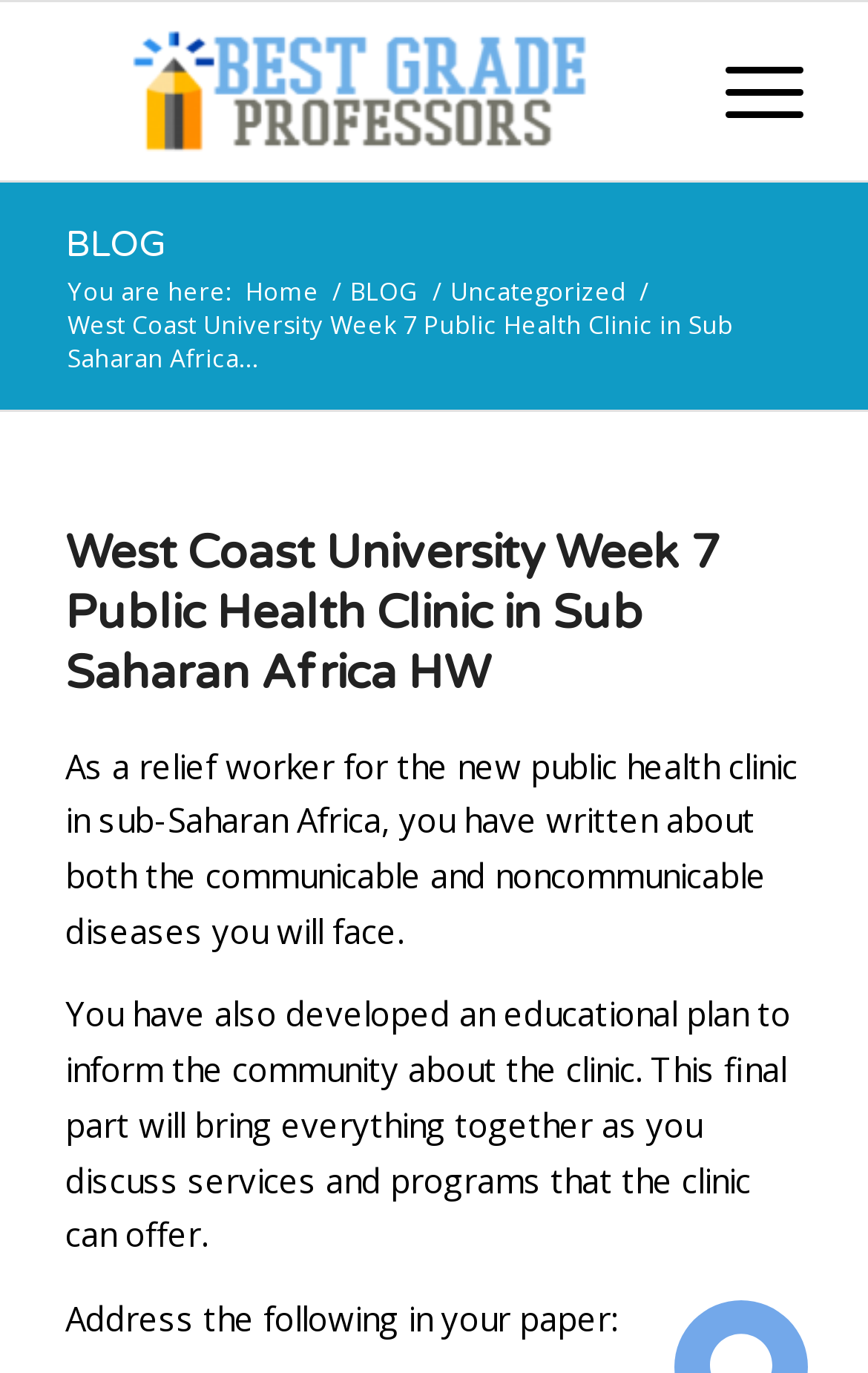Summarize the webpage in an elaborate manner.

The webpage appears to be a blog post or article about a public health clinic in sub-Saharan Africa. At the top left of the page, there is a logo or image of "bestgradeprofessors.com" with a link to the website. Next to it, there is a link to the "BLOG" section. Below these elements, there is a navigation menu with links to "Home", "BLOG", and "Uncategorized".

The main content of the page is a heading that reads "West Coast University Week 7 Public Health Clinic in Sub Saharan Africa HW". Below the heading, there is a paragraph of text that describes the context of the public health clinic, mentioning communicable and noncommunicable diseases. Following this, there is another paragraph that discusses an educational plan to inform the community about the clinic.

Further down the page, there is a section that outlines the requirements for a paper, with the title "Address the following in your paper:". The overall layout of the page is organized, with clear headings and concise text. There are no images on the page apart from the logo or image of "bestgradeprofessors.com" at the top left.